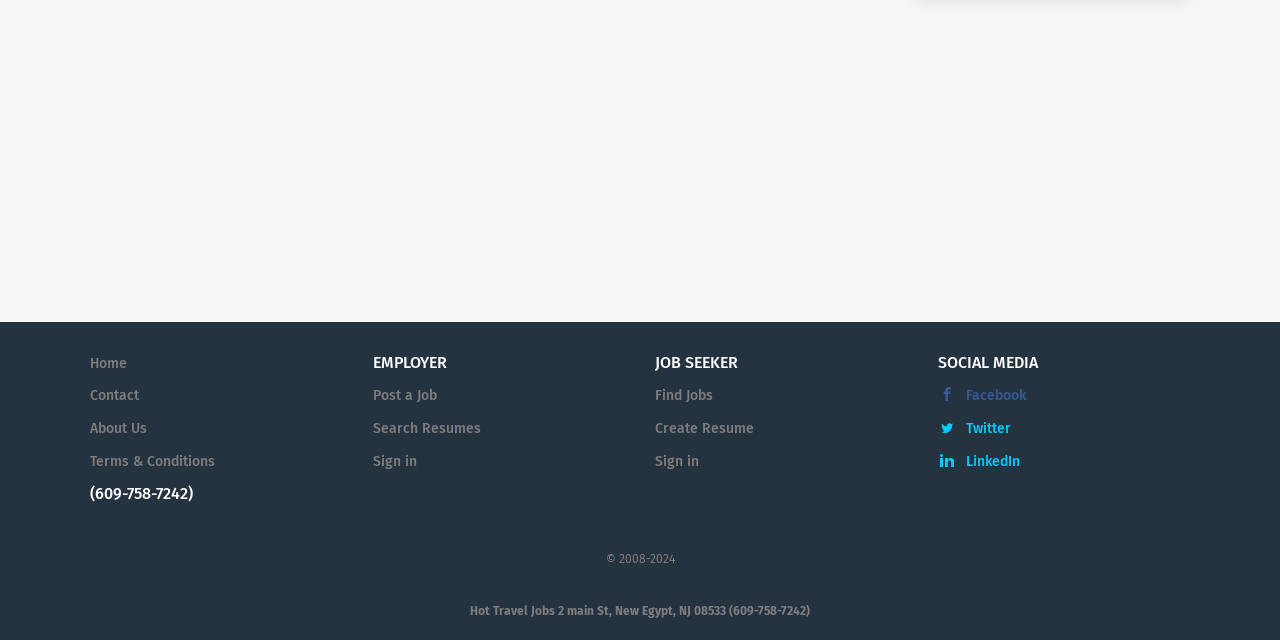Identify the bounding box for the element characterized by the following description: "Contact".

[0.07, 0.605, 0.109, 0.632]